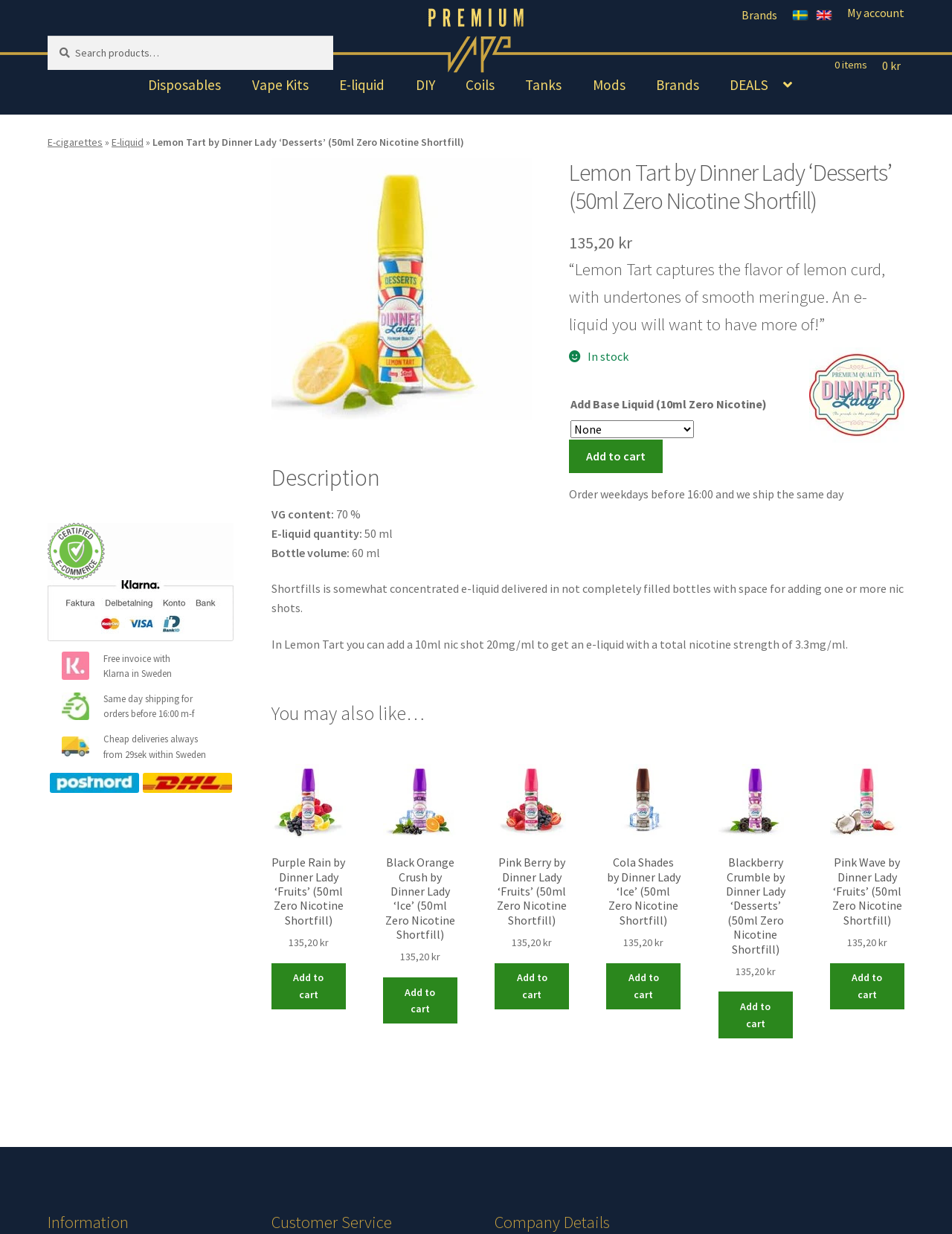Provide the bounding box coordinates of the HTML element described by the text: "Add to cart". The coordinates should be in the format [left, top, right, bottom] with values between 0 and 1.

[0.754, 0.804, 0.833, 0.841]